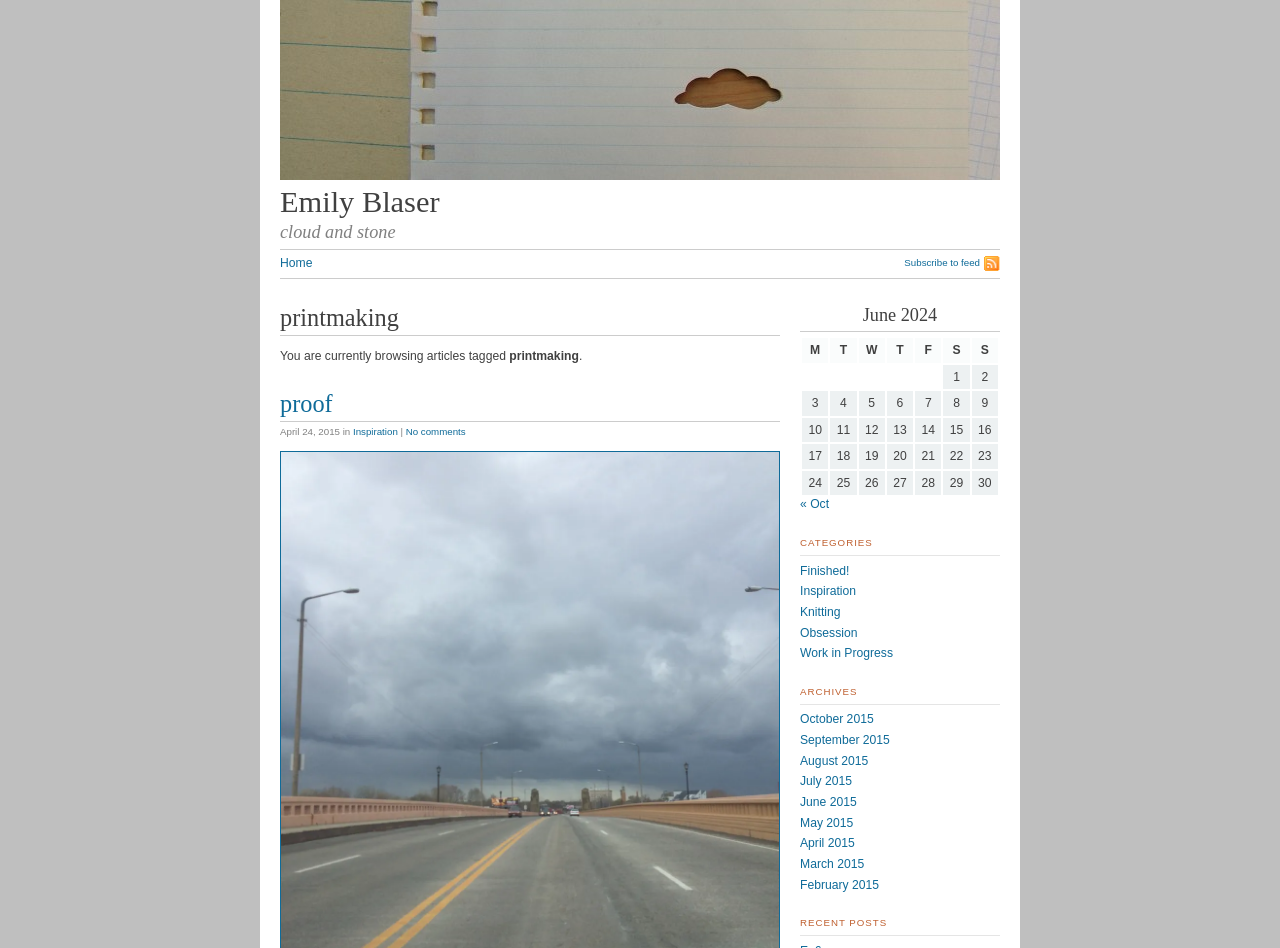Please specify the bounding box coordinates of the clickable region to carry out the following instruction: "Browse the 'Inspiration' category". The coordinates should be four float numbers between 0 and 1, in the format [left, top, right, bottom].

[0.276, 0.449, 0.311, 0.461]